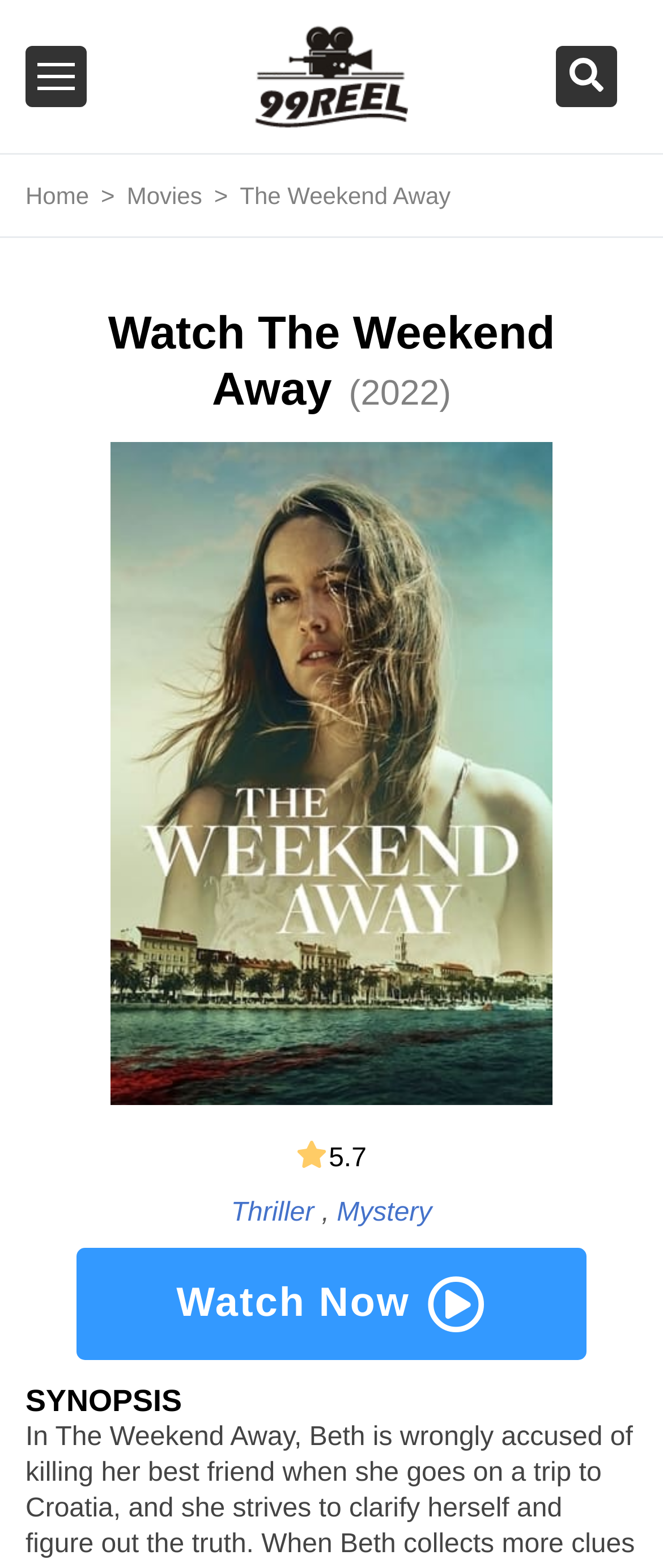Can you find and provide the main heading text of this webpage?

Watch The Weekend Away